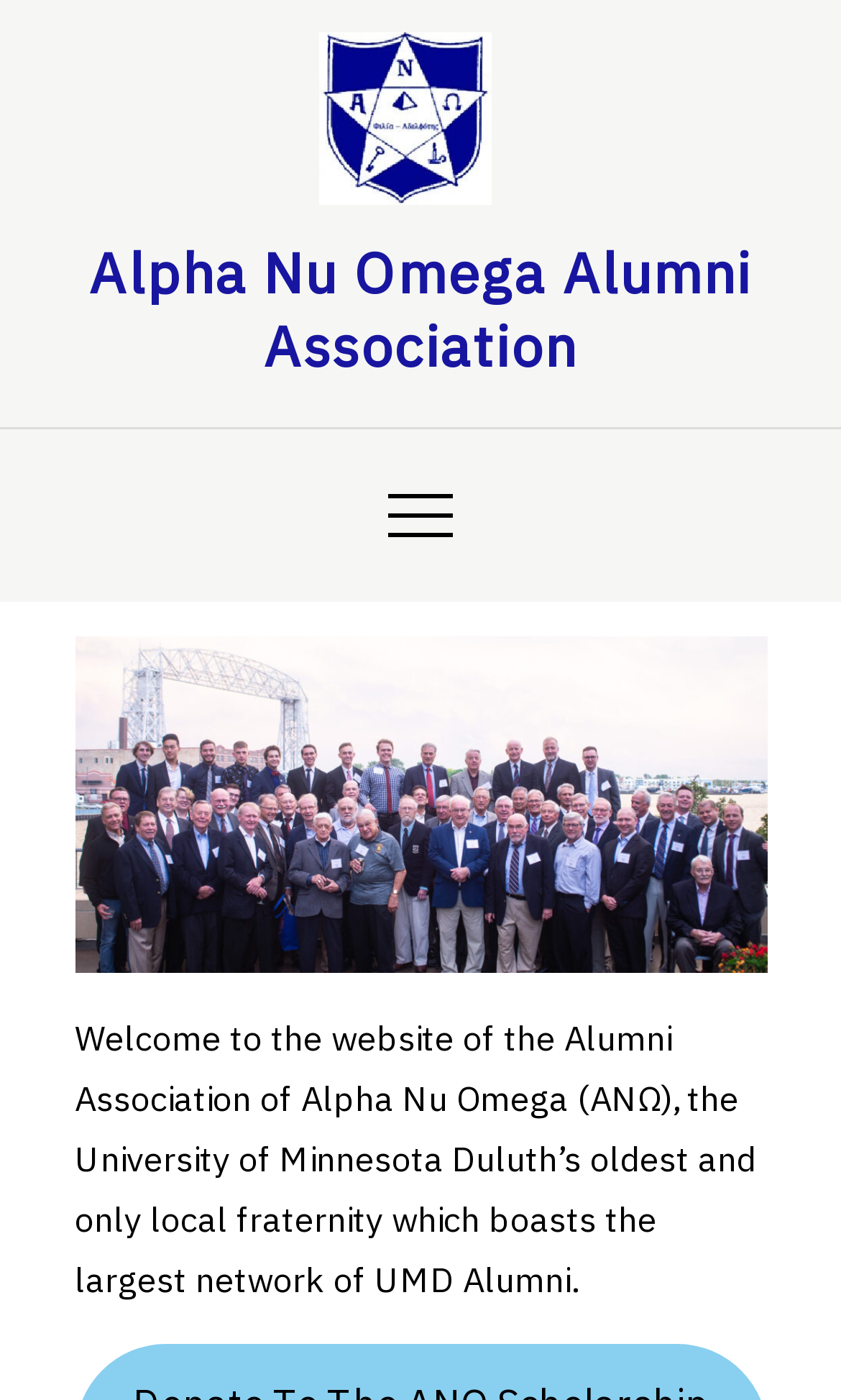Reply to the question with a single word or phrase:
What is the unique feature of the fraternity?

Largest network of UMD Alumni